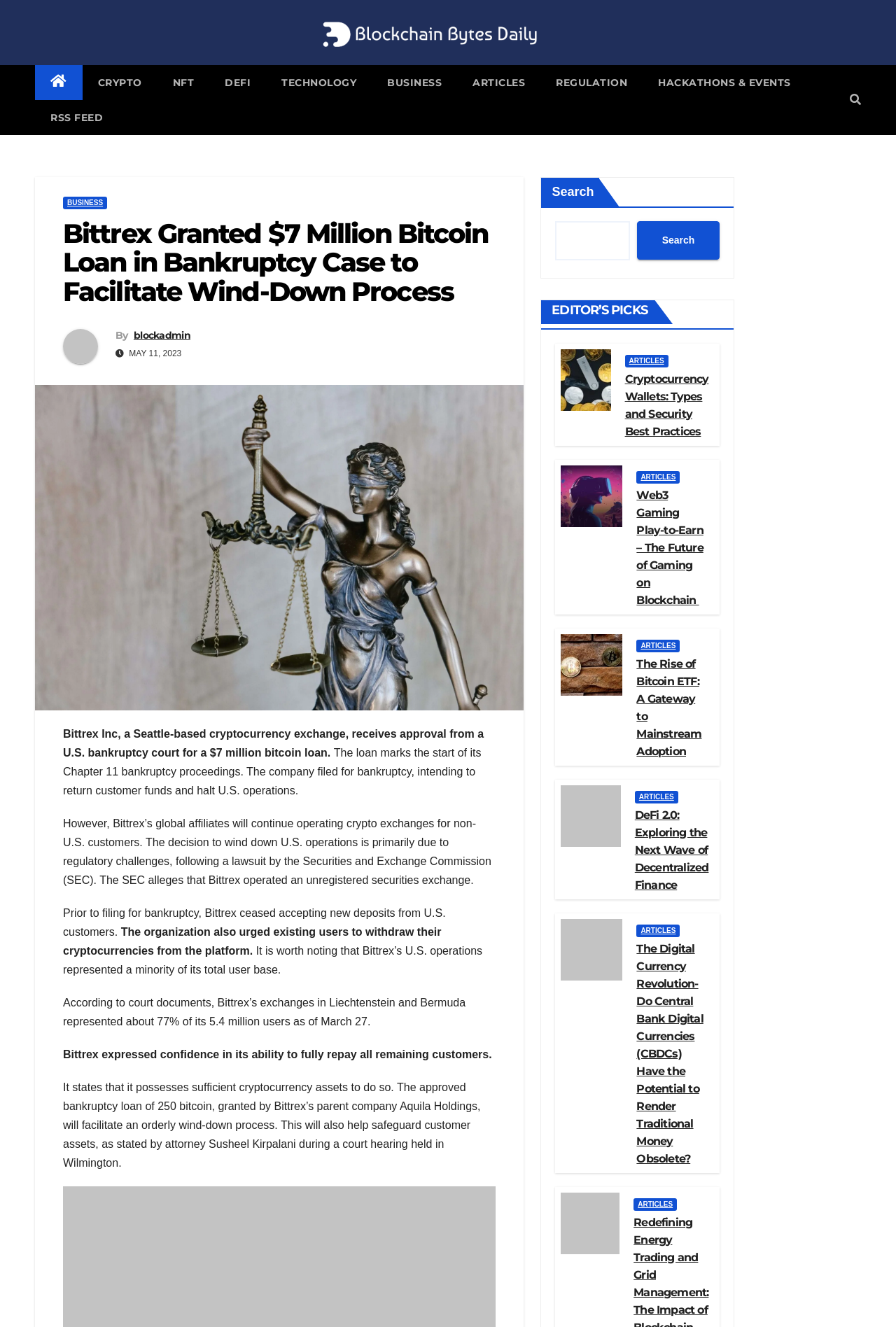Please respond in a single word or phrase: 
What is the name of the cryptocurrency exchange mentioned in the article?

Bittrex